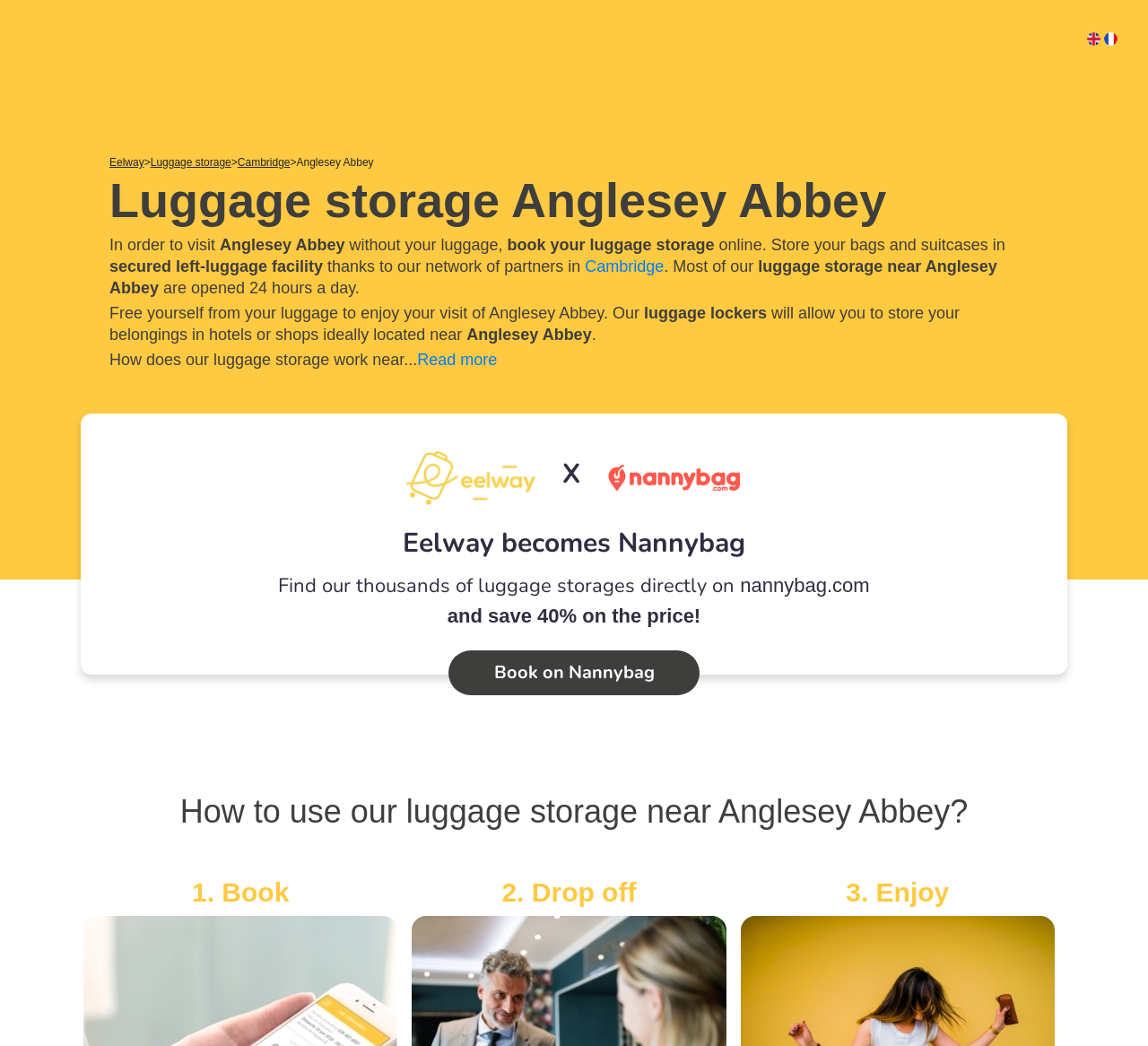Identify the coordinates of the bounding box for the element that must be clicked to accomplish the instruction: "Visit the luggage storage page".

[0.131, 0.149, 0.201, 0.161]